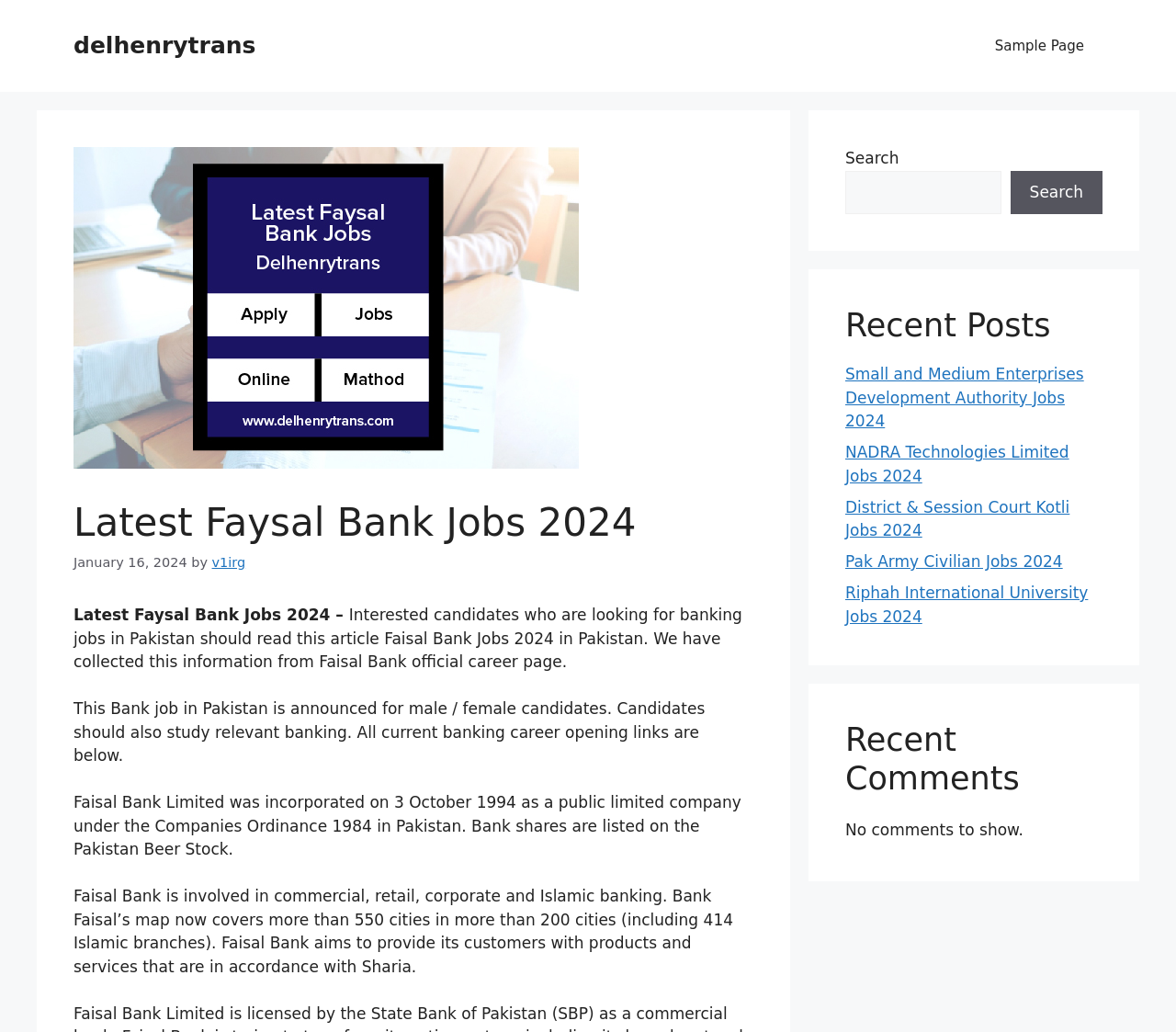Find the bounding box coordinates of the clickable element required to execute the following instruction: "Check recent comments". Provide the coordinates as four float numbers between 0 and 1, i.e., [left, top, right, bottom].

[0.719, 0.698, 0.938, 0.773]